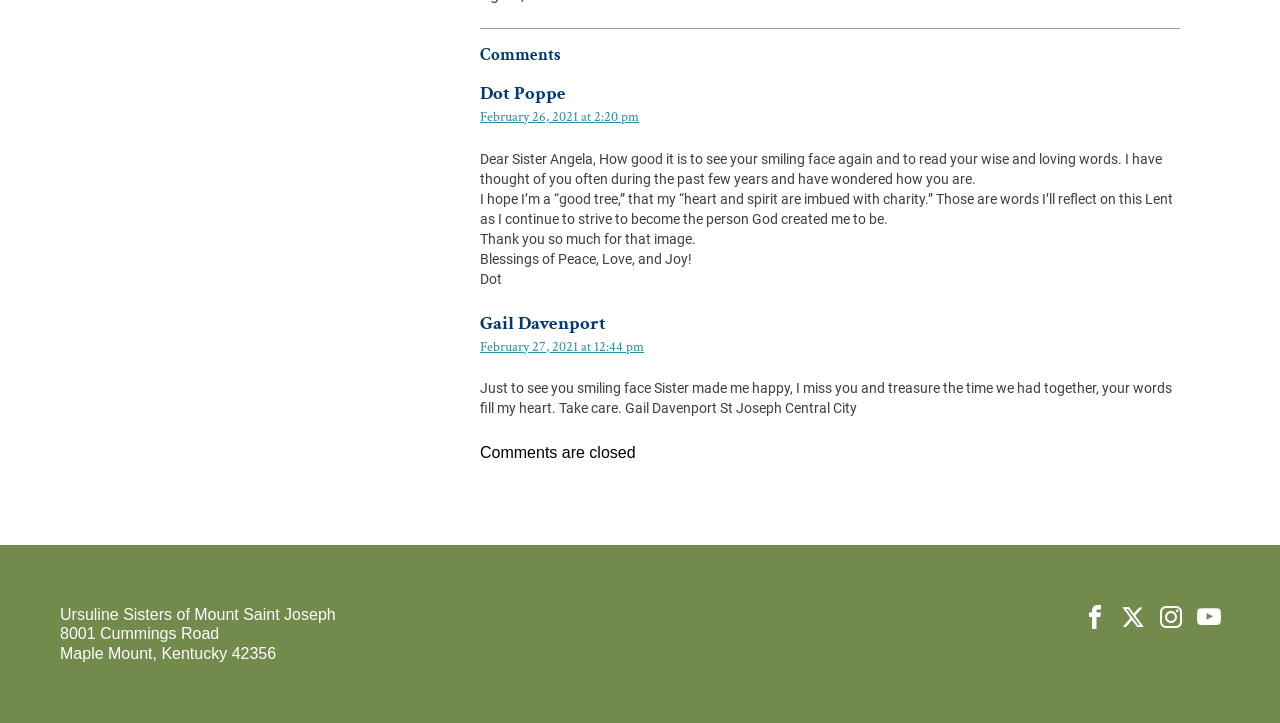Who is the second commenter?
Based on the image, answer the question with as much detail as possible.

The second commenter's name is mentioned in the second article section, where it says 'Gail Davenport' above the timestamp 'February 27, 2021 at 12:44 pm'.